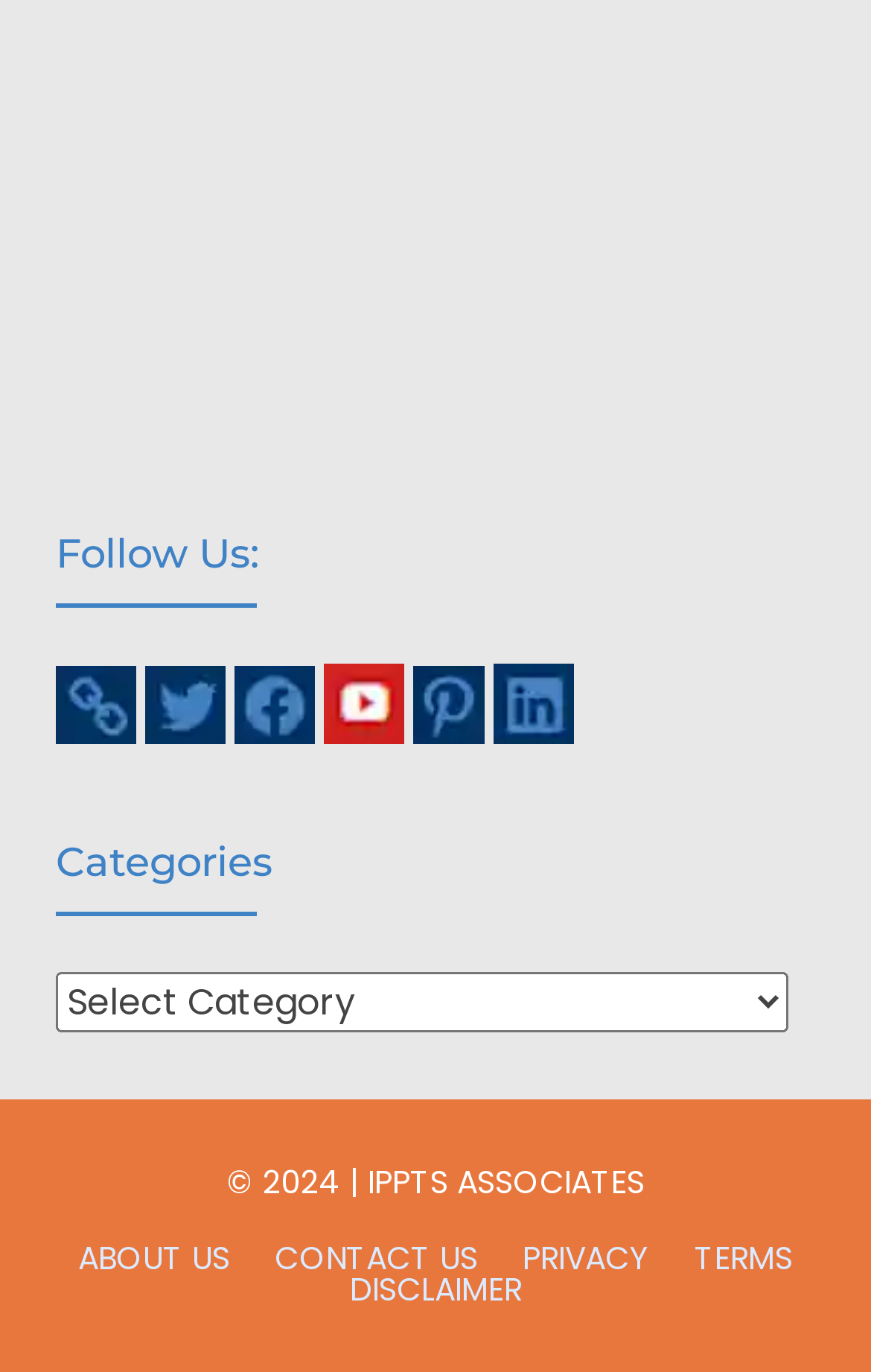Please give a succinct answer to the question in one word or phrase:
What is the copyright year?

2024